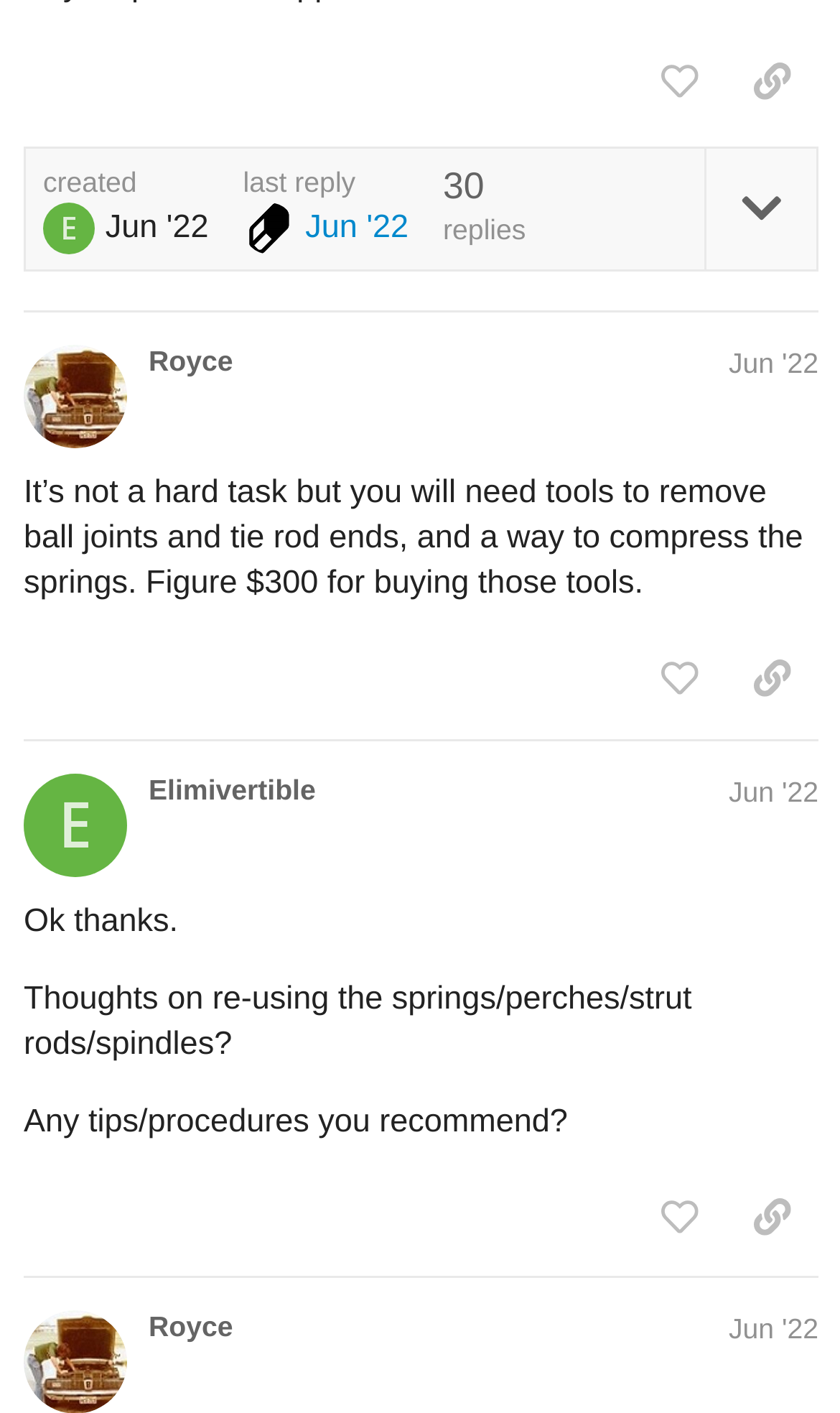Determine the bounding box coordinates of the clickable element necessary to fulfill the instruction: "expand topic details". Provide the coordinates as four float numbers within the 0 to 1 range, i.e., [left, top, right, bottom].

[0.838, 0.105, 0.972, 0.191]